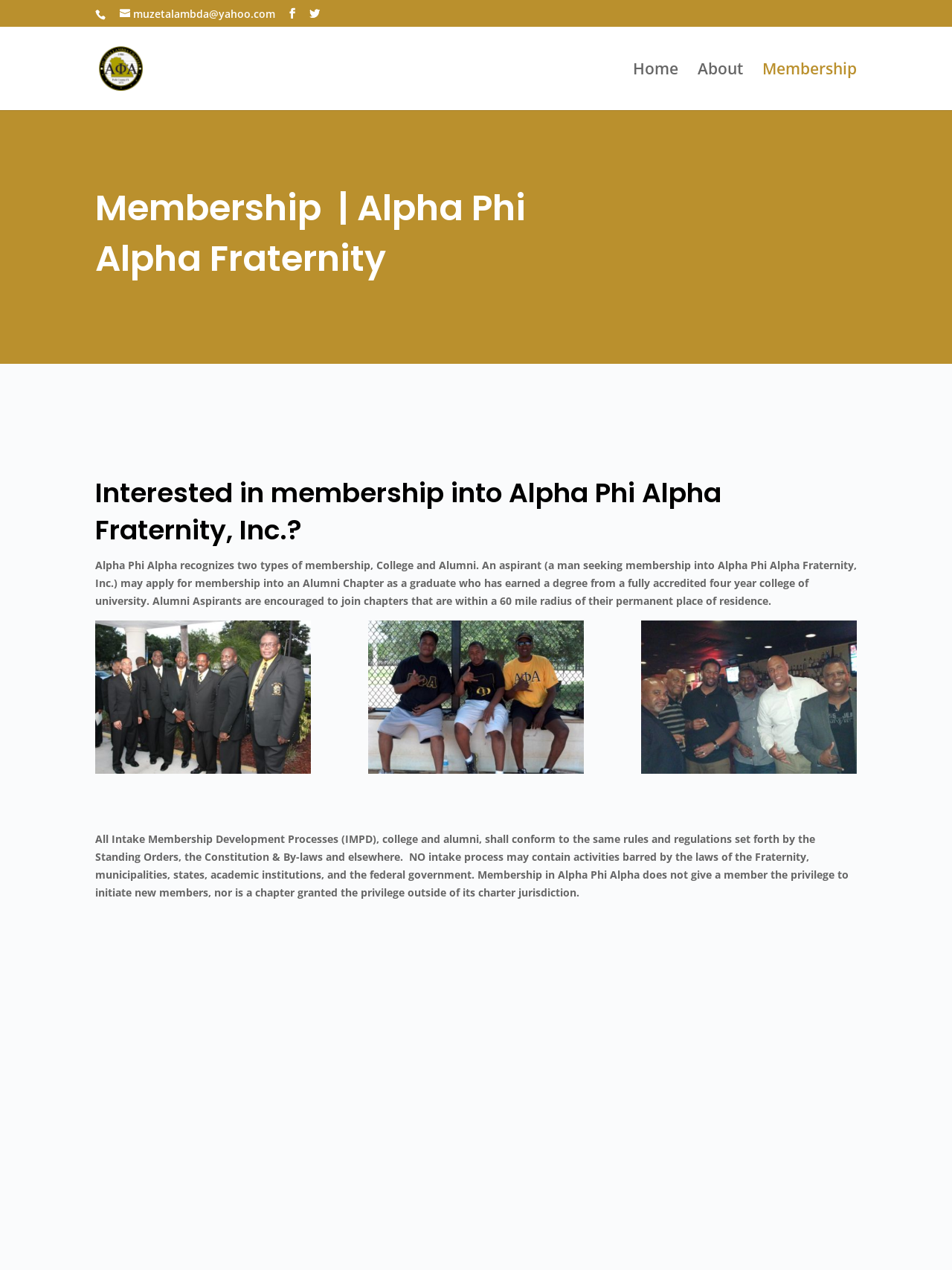Can you find the bounding box coordinates of the area I should click to execute the following instruction: "Read about Alumni Membership Eligibility"?

[0.391, 0.777, 0.869, 0.797]